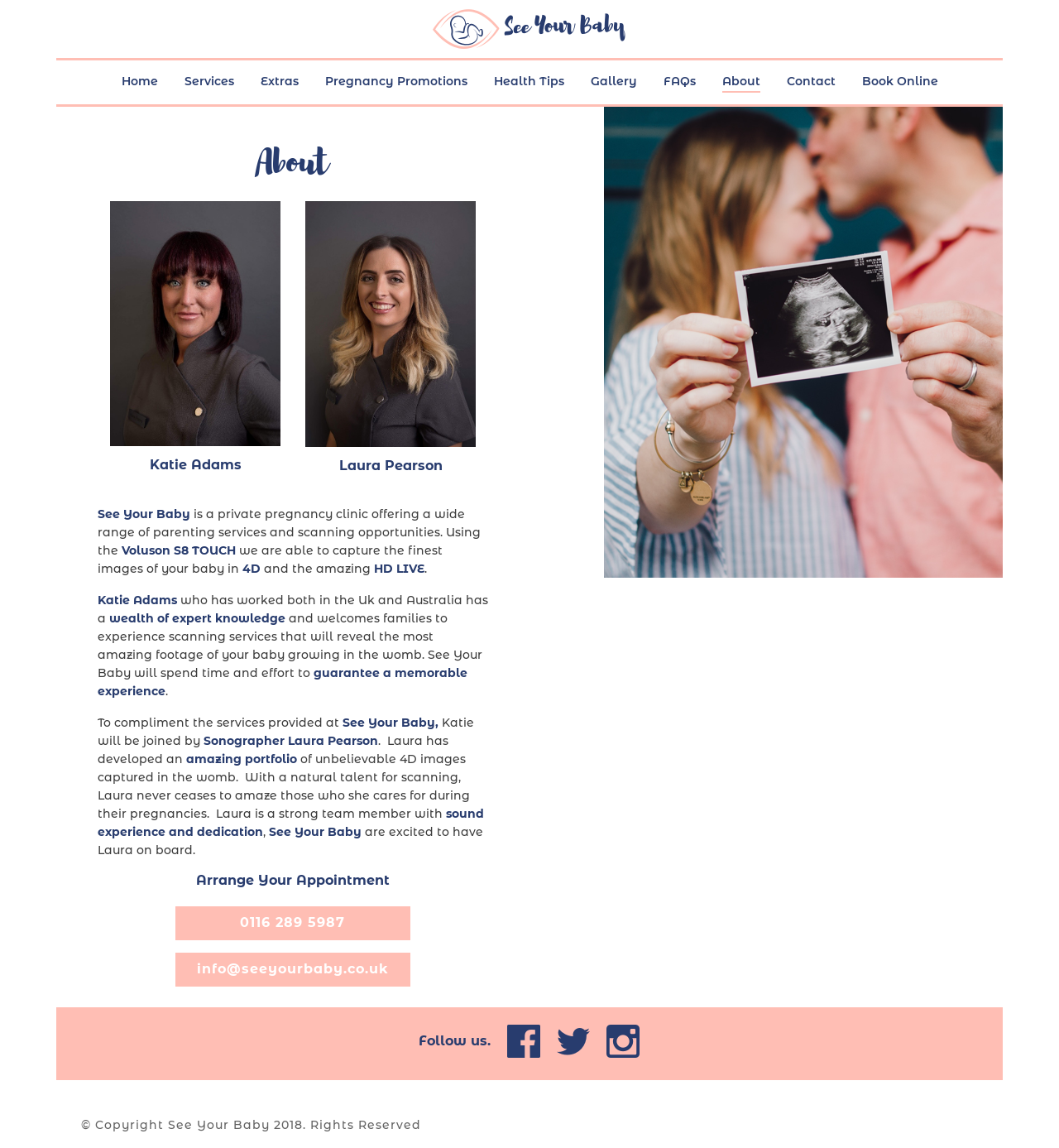Determine the bounding box coordinates of the target area to click to execute the following instruction: "Click Book Online link."

[0.801, 0.053, 0.898, 0.091]